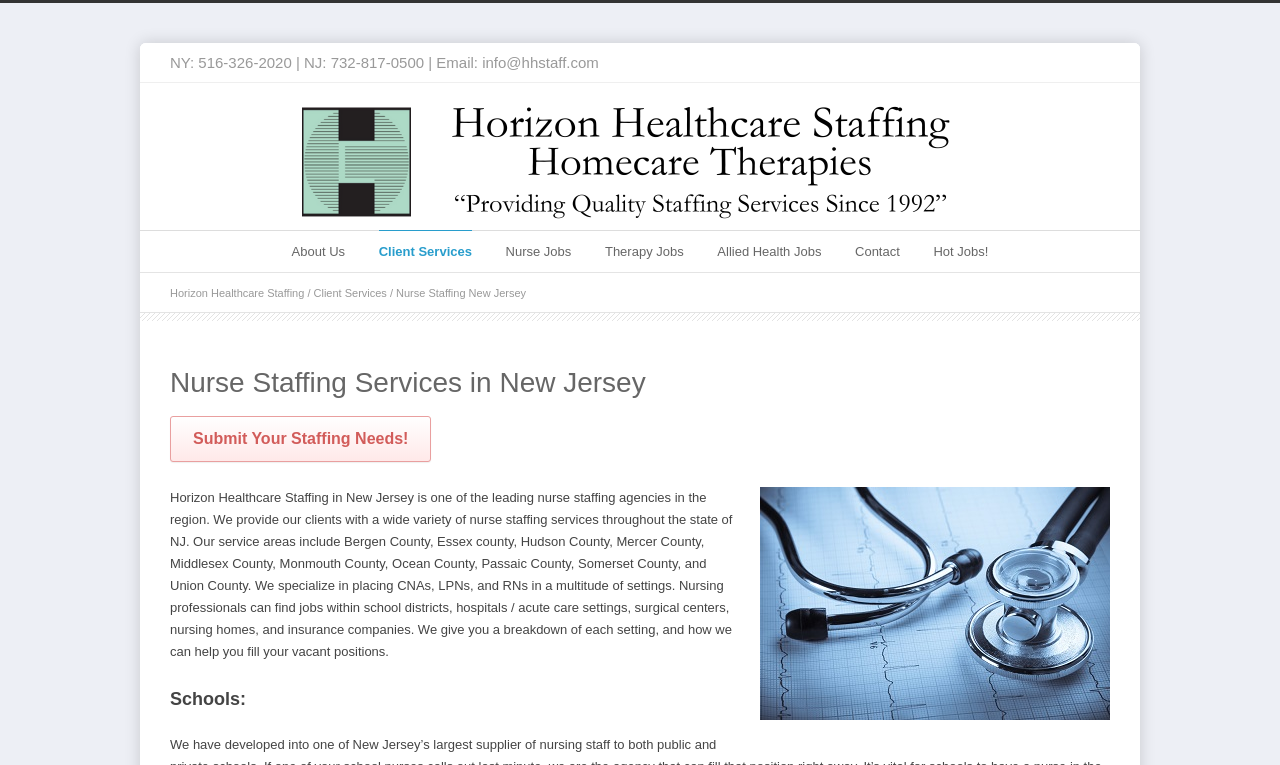Indicate the bounding box coordinates of the element that must be clicked to execute the instruction: "Click on the 'About Us' link". The coordinates should be given as four float numbers between 0 and 1, i.e., [left, top, right, bottom].

[0.228, 0.302, 0.27, 0.356]